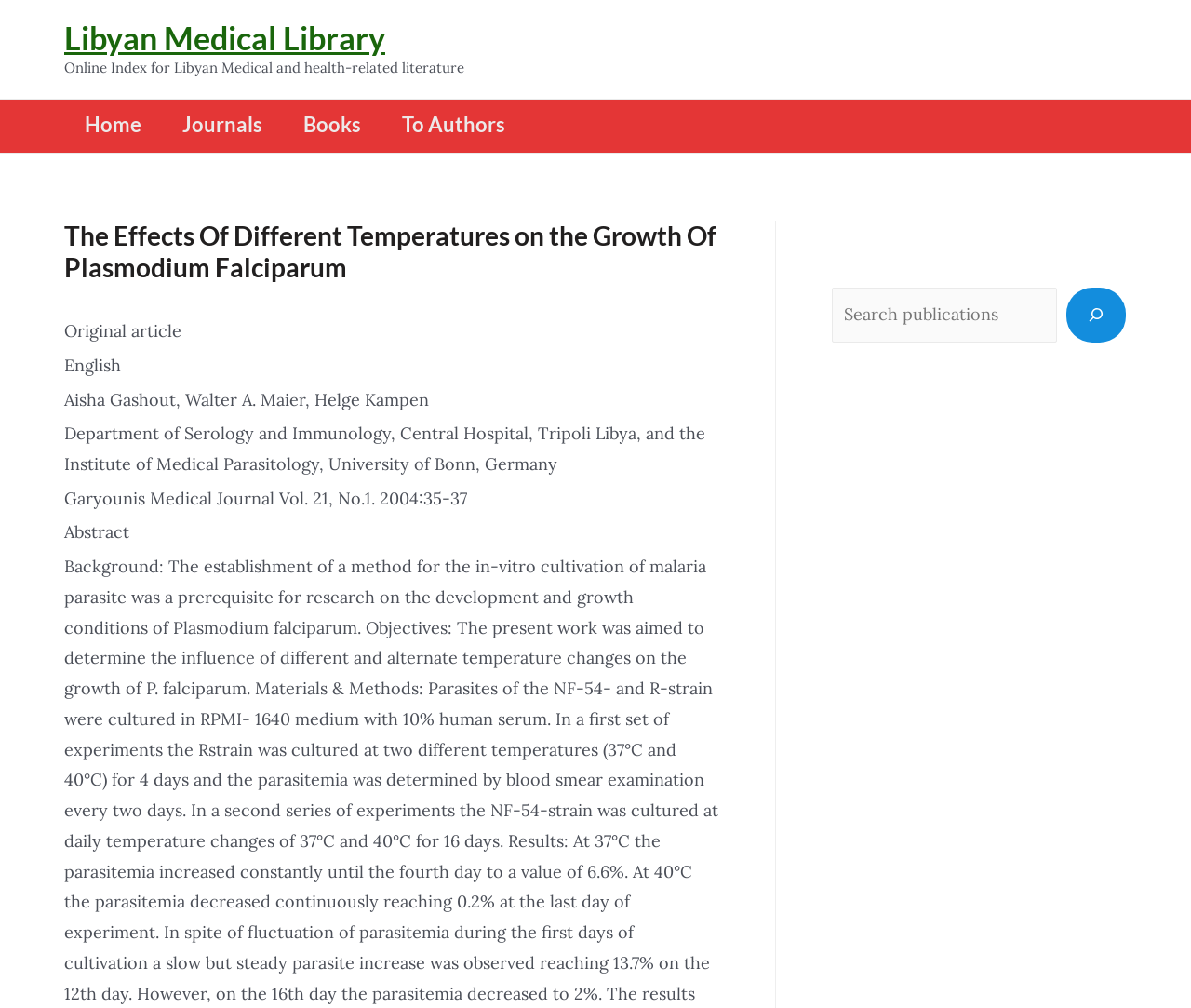Using the information in the image, give a comprehensive answer to the question: 
What is the purpose of the search box?

I found the answer by looking at the search box and the text 'Search' above it, which suggests that it is used to search the website for specific content.